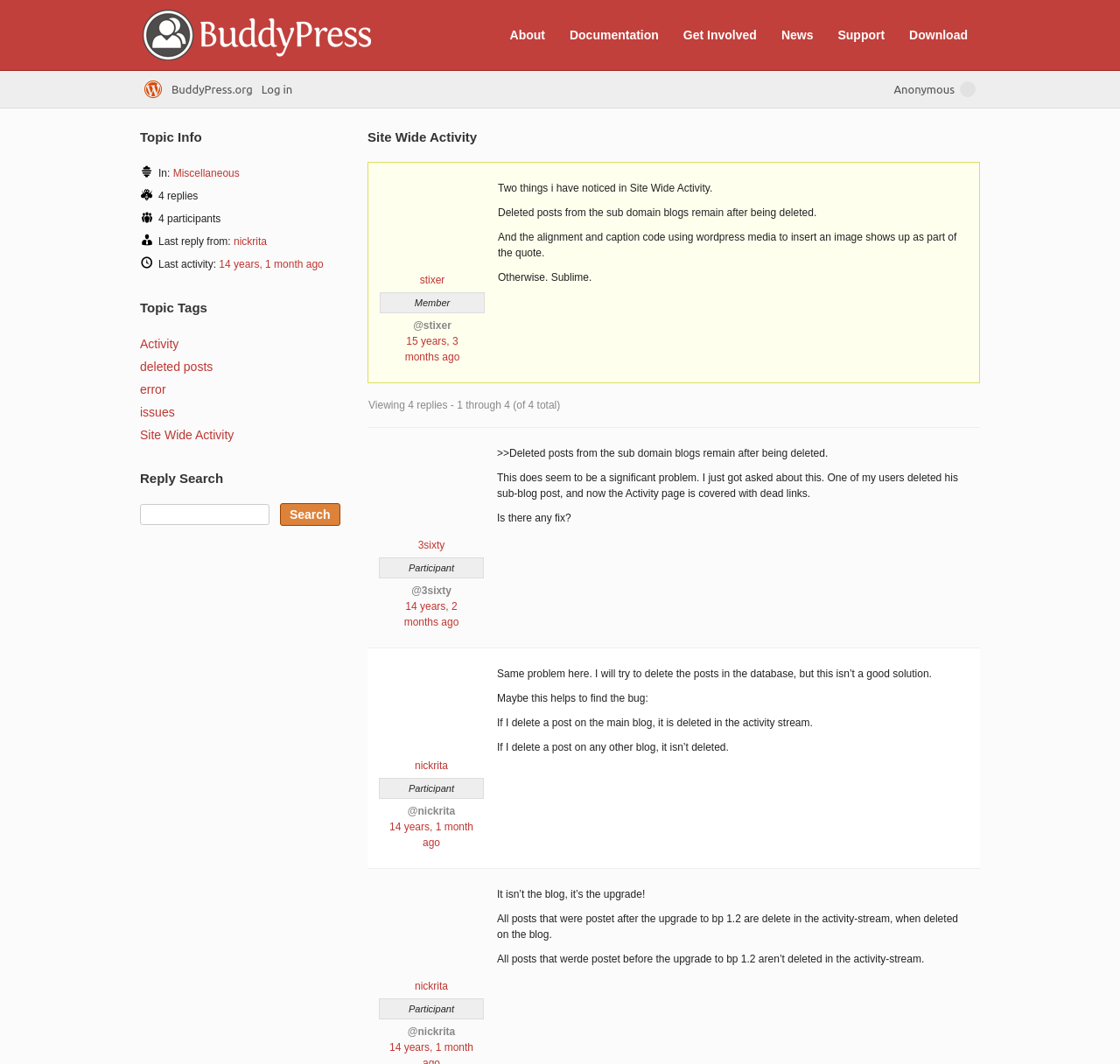Write an elaborate caption that captures the essence of the webpage.

This webpage is about a discussion forum for online communities, teams, and groups, specifically focused on BuddyPress.org. At the top, there are seven navigation links: "About", "Documentation", "Get Involved", "News", "Support", and "Download". Below these links, there is a heading "Site Wide Activity" and a link to "BuddyPress.org".

The main content of the page is a discussion thread with four replies. Each reply includes the username, timestamp, and the text of the reply. The replies are from users "stixer", "3sixty", and "nickrita", and they are discussing issues with deleted posts remaining in the site-wide activity stream.

To the right of the discussion thread, there is a section with topic information, including the topic title, number of replies, number of participants, and the last reply and activity timestamps. Below this section, there are topic tags, including "Activity", "deleted posts", "error", "issues", and "Site Wide Activity".

At the bottom of the page, there is a search bar with a heading "Reply Search" and a button to search for replies. There is also a menu with a login option and a link to BuddyPress.org.

Overall, this webpage appears to be a discussion forum for users to share their experiences and issues with BuddyPress.org, with a focus on site-wide activity and deleted posts.